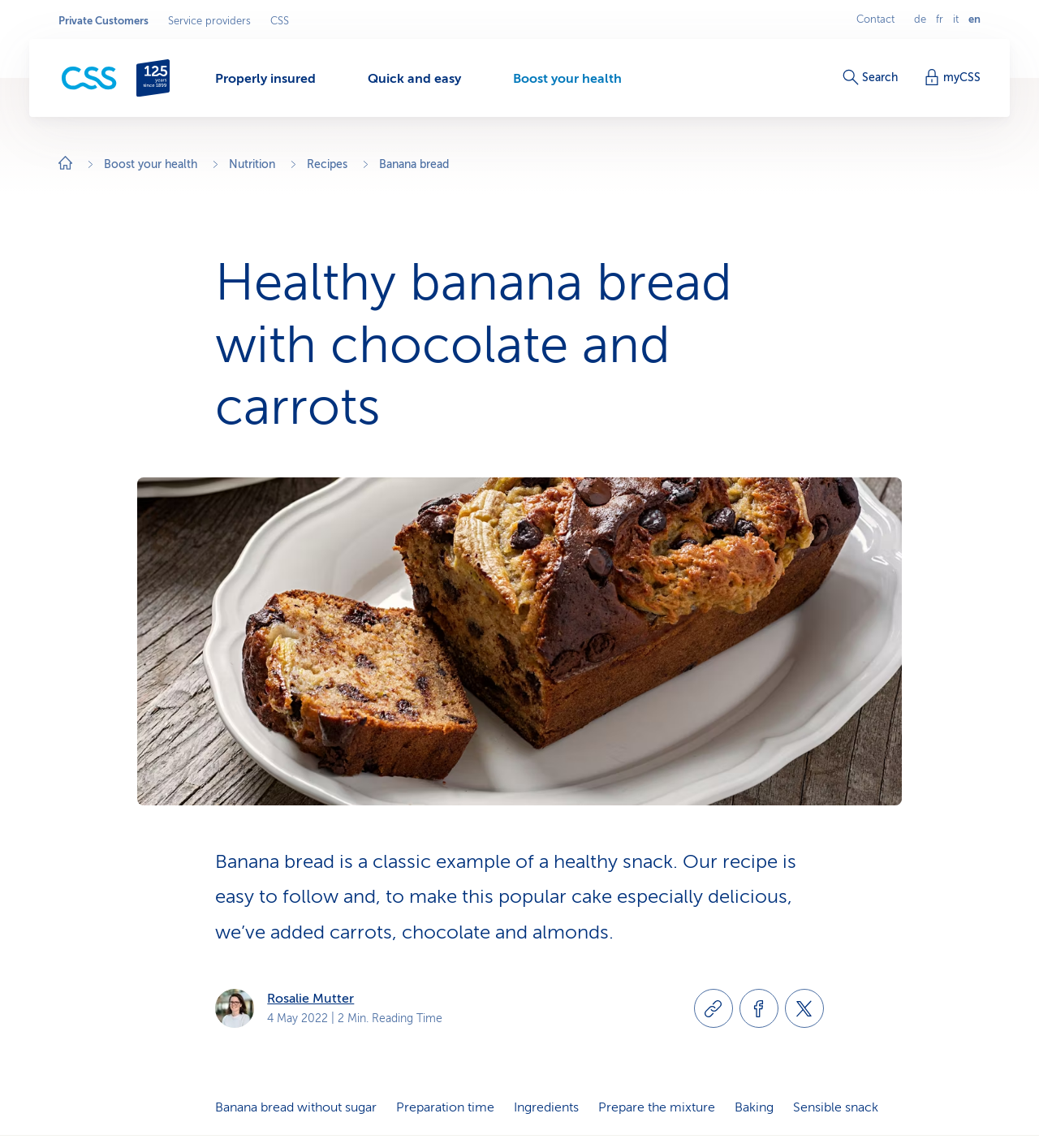Can you identify the bounding box coordinates of the clickable region needed to carry out this instruction: 'Sign up for eNews'? The coordinates should be four float numbers within the range of 0 to 1, stated as [left, top, right, bottom].

None